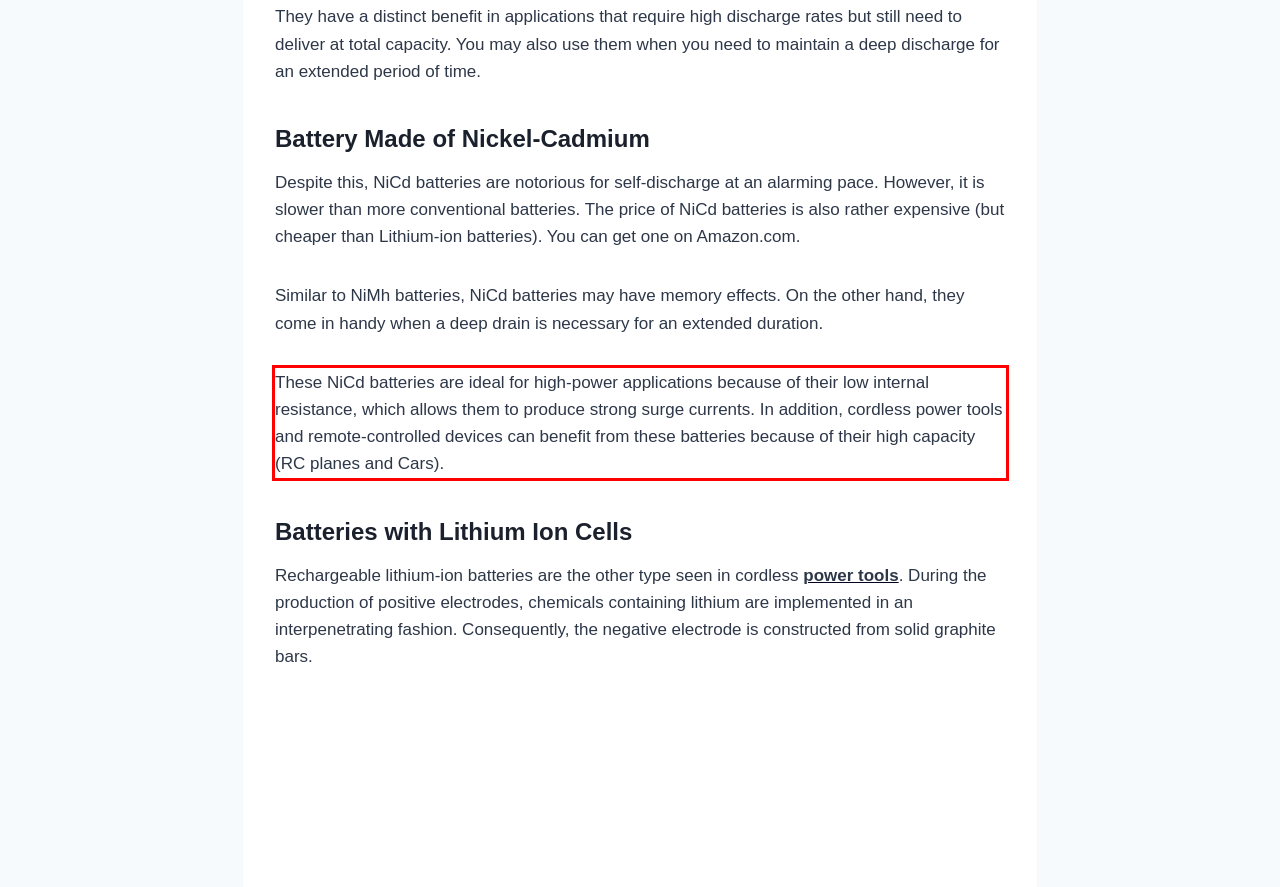Please extract the text content from the UI element enclosed by the red rectangle in the screenshot.

These NiCd batteries are ideal for high-power applications because of their low internal resistance, which allows them to produce strong surge currents. In addition, cordless power tools and remote-controlled devices can benefit from these batteries because of their high capacity (RC planes and Cars).